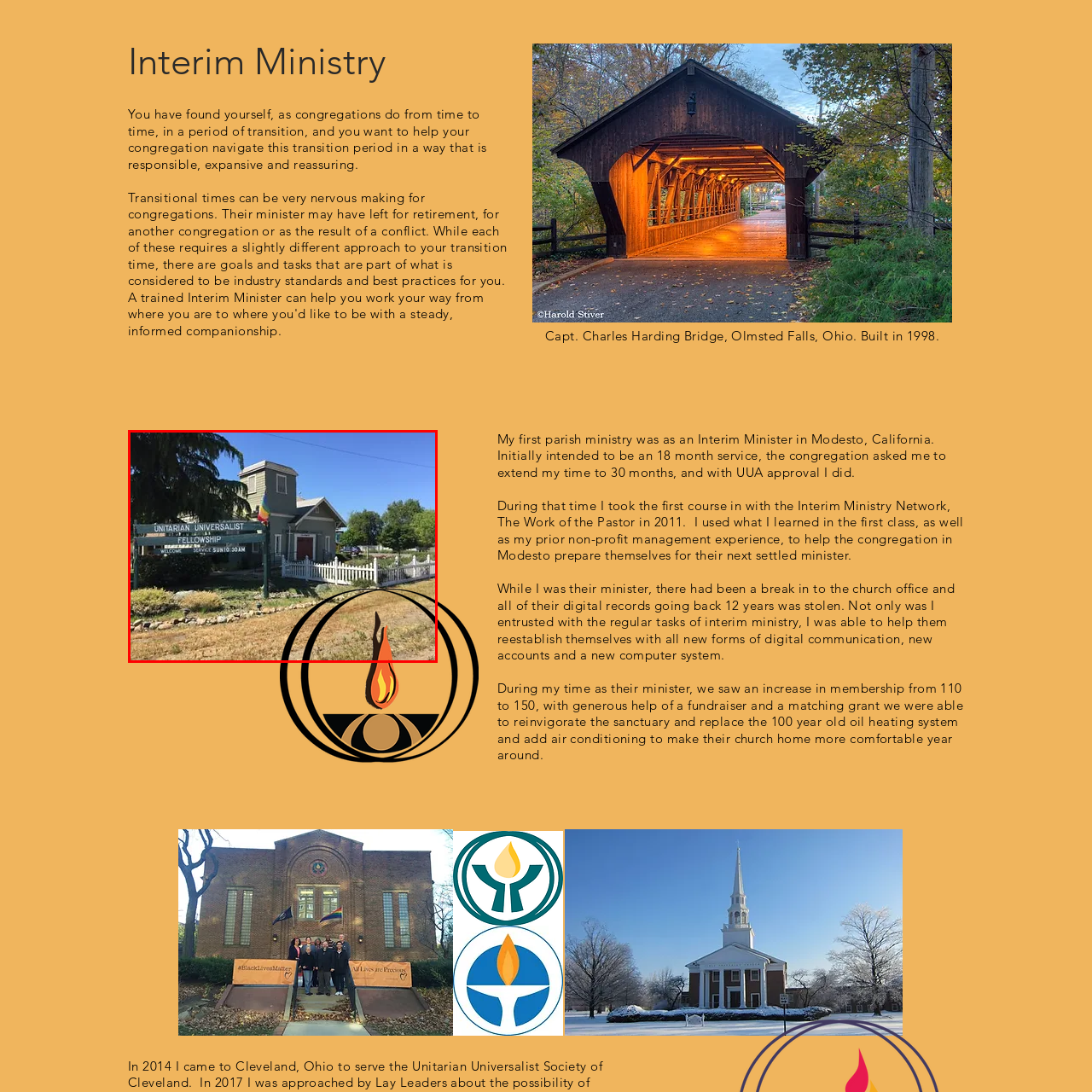Describe in detail the elements and actions shown in the image within the red-bordered area.

This image depicts the exterior of a Unitarian Universalist fellowship building, characterized by a charming, two-story structure adorned with a welcoming sign. The sign prominently displays the words "Unitarian Universalist Fellowship" along with a message inviting visitors to join for services on Sundays at 10:30 AM. Surrounding the building is a well-kept garden area, featuring a white picket fence that enhances the inviting atmosphere.

In the foreground, an emblematic flame icon is artistically integrated into the lower corner, symbolizing the Unitarian Universalist commitment to community and individual spiritual growth. The scene captures a clear day, with trees flanking the property, contributing to a serene and peaceful setting, perfect for reflection and congregation. This image beautifully encapsulates the essence of fellowship and unity within the Unitarian Universalist tradition.